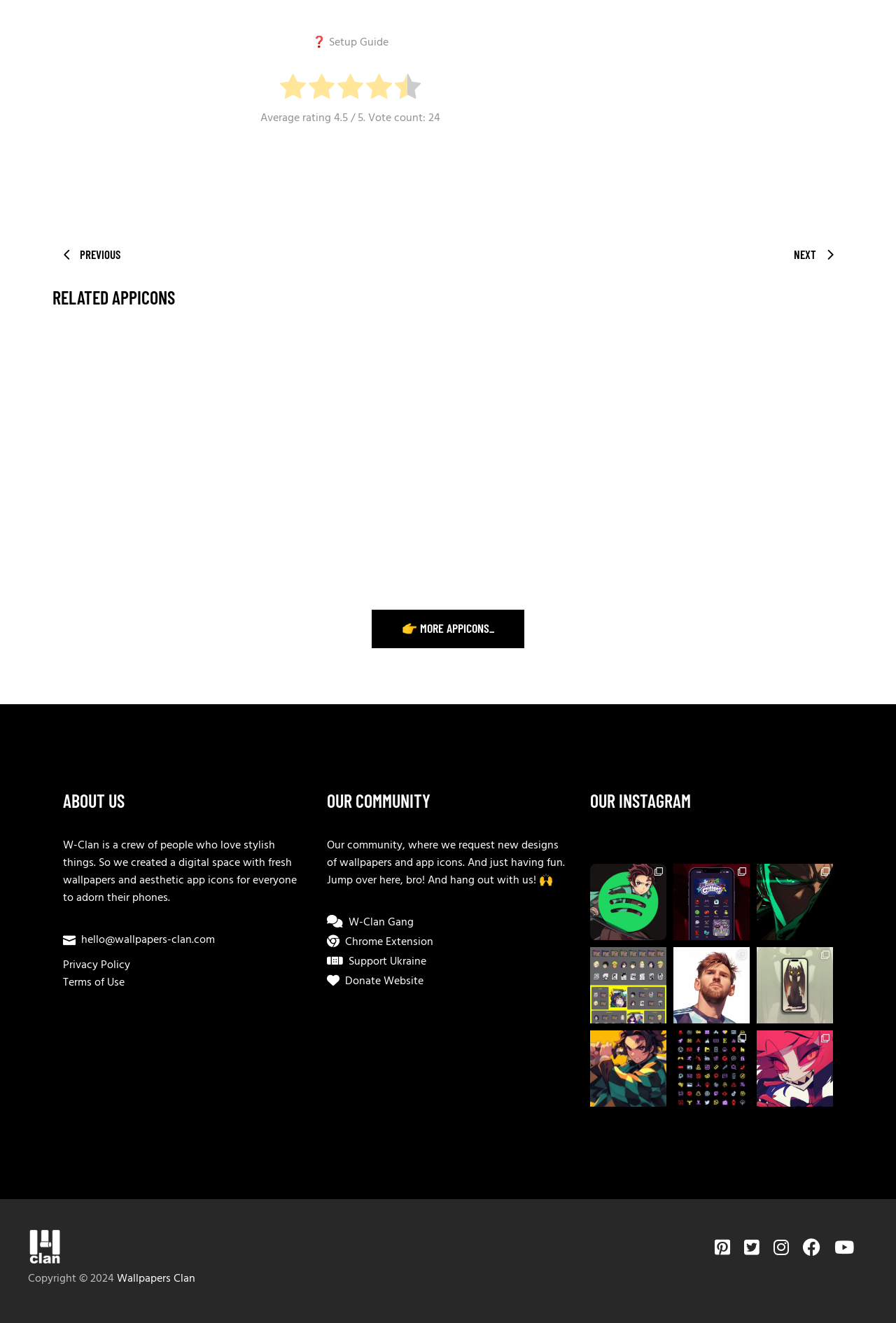Please locate the bounding box coordinates of the region I need to click to follow this instruction: "View the ABOUT US section".

[0.07, 0.598, 0.341, 0.613]